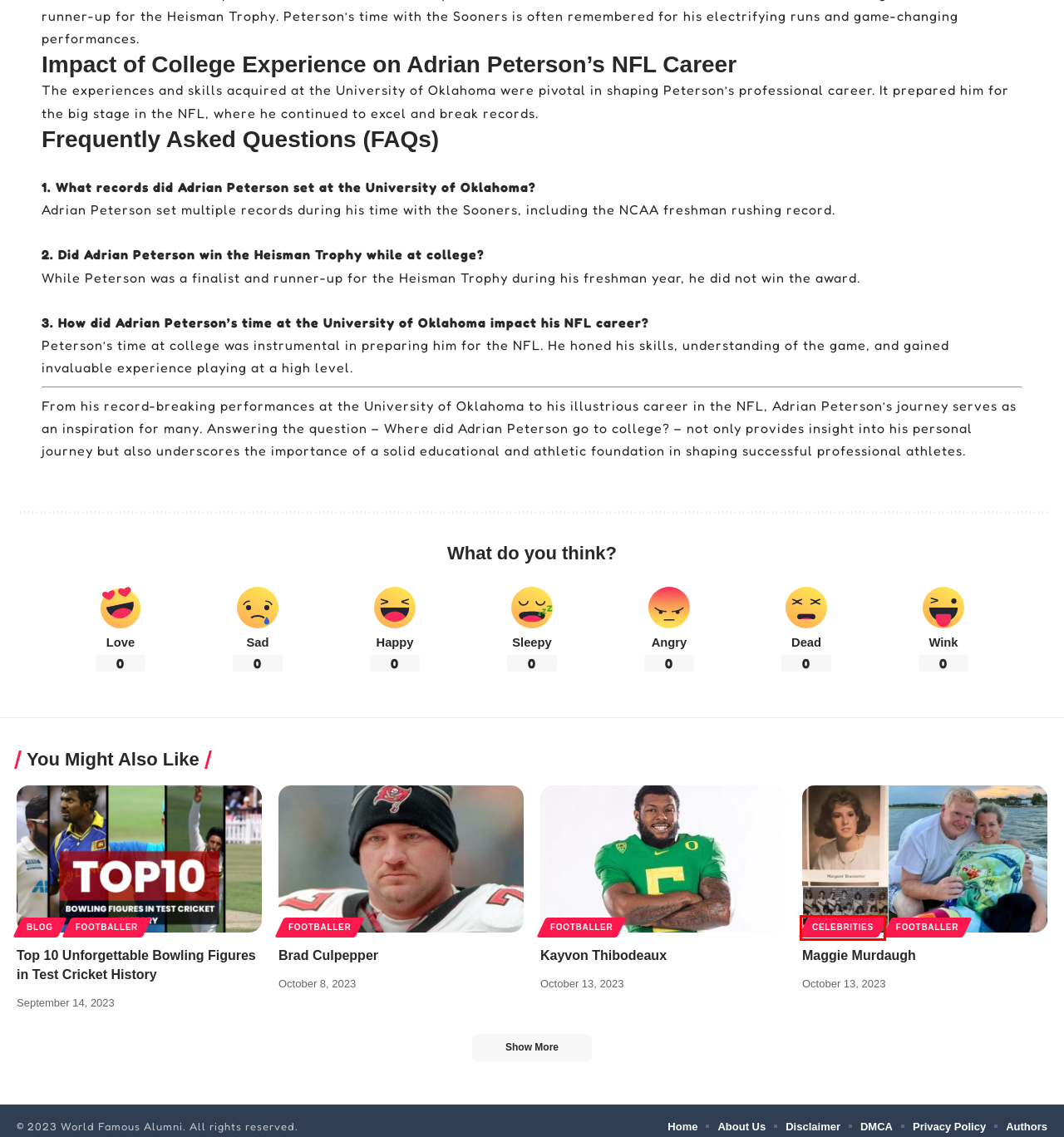You have a screenshot of a webpage with a red rectangle bounding box. Identify the best webpage description that corresponds to the new webpage after clicking the element within the red bounding box. Here are the candidates:
A. About Us - World Famous Alumni
B. Brad Culpepper's College Days: An Inspirational Journey - World Famous Alumni
C. Top 10 Bowling Triumphs: The Best Figures In Test Cricket's Annals | World Famous Alumni
D. Celebrities - World Famous Alumni
E. Kayvon Thibodeaux's College Choice: The Journey To University Of Oregon - World Famous Alumni
F. Privacy Policy - World Famous Alumni
G. Disclaimer - World Famous Alumni
H. DMCA - World Famous Alumni

D